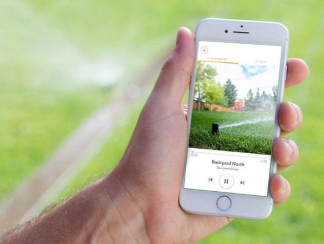Construct a detailed narrative about the image.

The image features a hand holding a smartphone displaying a music player interface with the title "Background Noise," set against a vibrant outdoor backdrop. In the background, a sprinkler is actively watering the lush, green grass, symbolizing automated garden care. This visual highlights the integration of smart technology into everyday life, showcasing how homeowners can utilize modern solutions for tasks like lawn maintenance, enhancing comfort and convenience in their living spaces. The scene evokes a sense of tranquility, emphasizing the role of home automation in creating an effortless and harmonious environment.